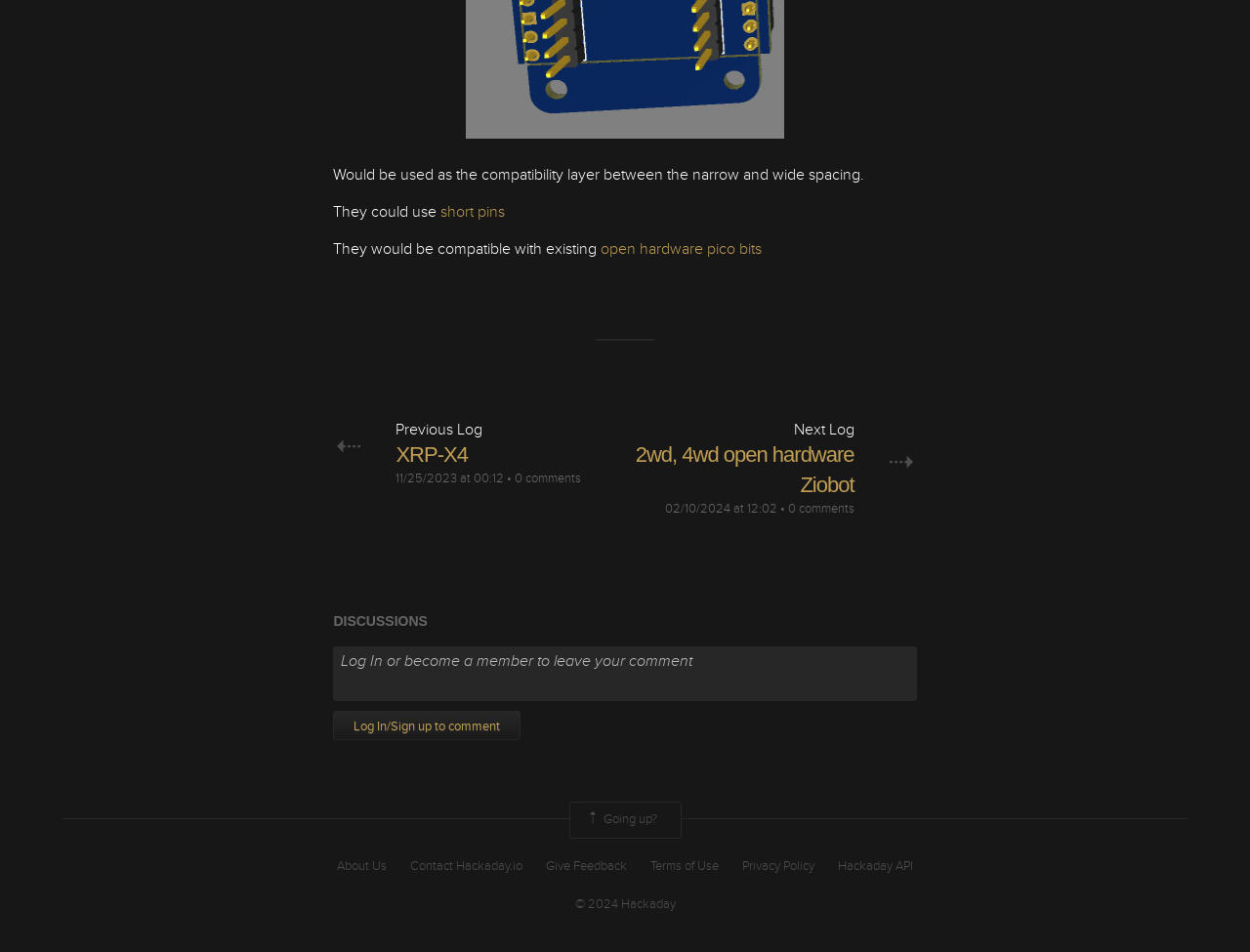Please identify the bounding box coordinates of the element's region that I should click in order to complete the following instruction: "Click on the '2wd, 4wd open hardware Ziobot' link". The bounding box coordinates consist of four float numbers between 0 and 1, i.e., [left, top, right, bottom].

[0.508, 0.465, 0.683, 0.522]